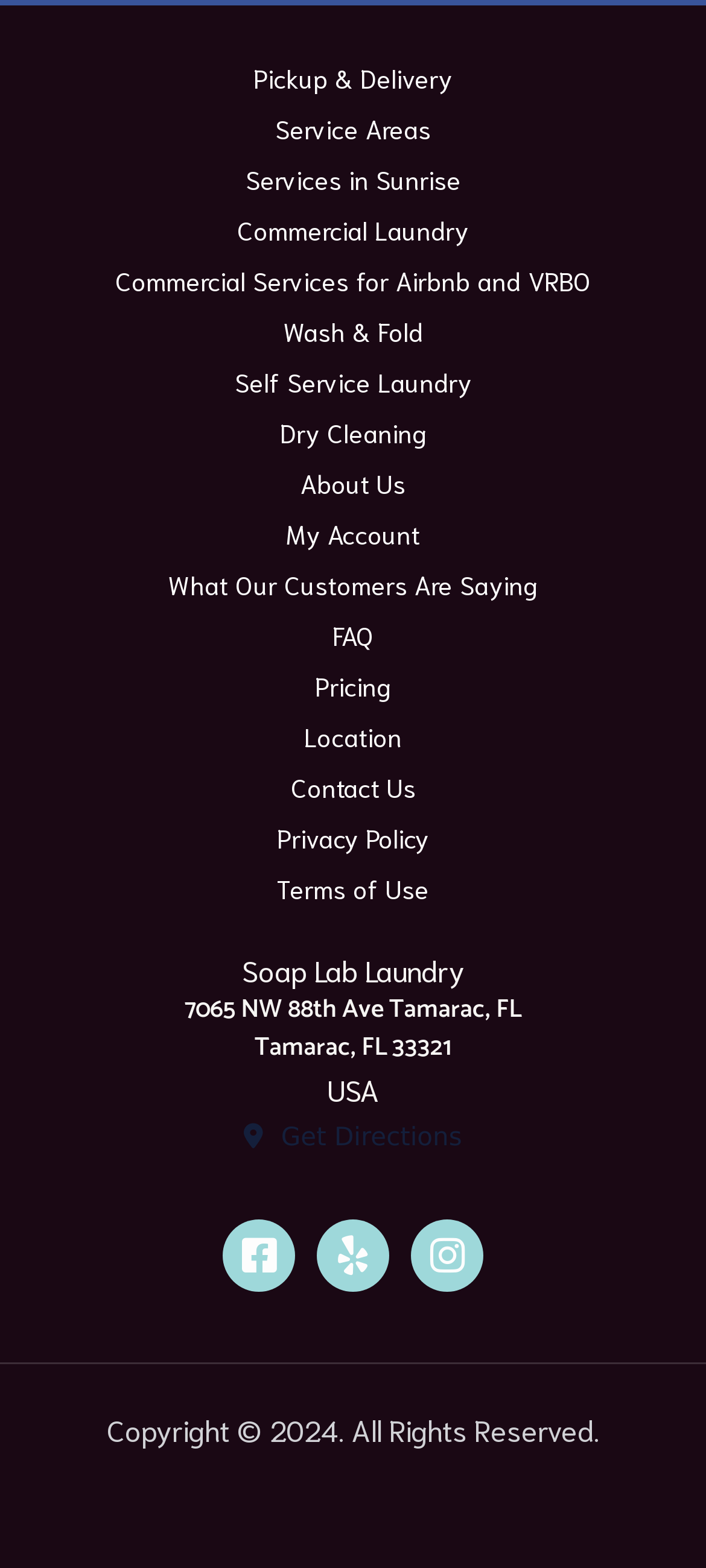Could you indicate the bounding box coordinates of the region to click in order to complete this instruction: "Get Directions".

[0.346, 0.716, 0.654, 0.735]